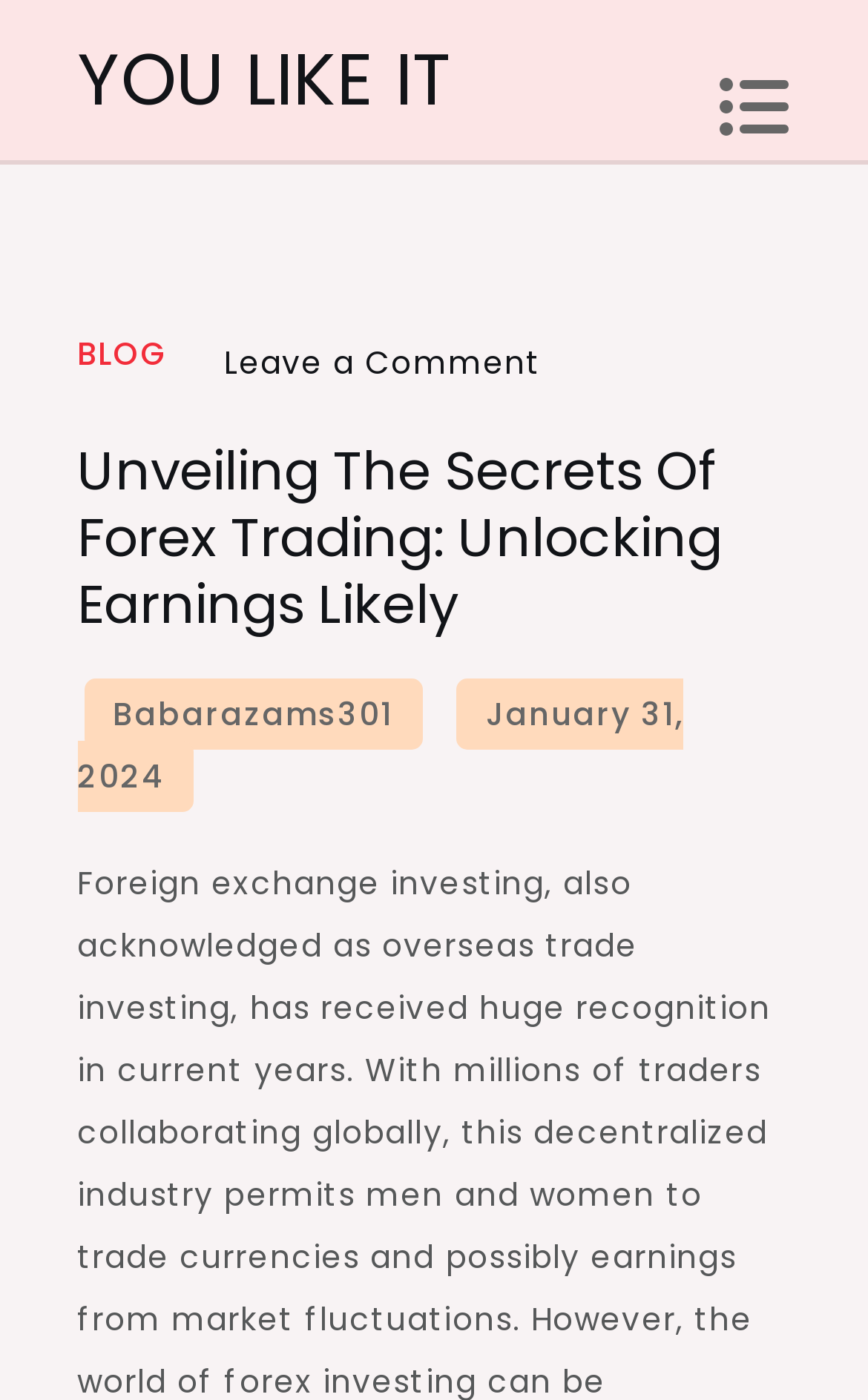Examine the image carefully and respond to the question with a detailed answer: 
What is the name of the author of the blog post?

The name of the author of the blog post can be found in the link 'Babarazams301' which is located below the heading of the blog post.